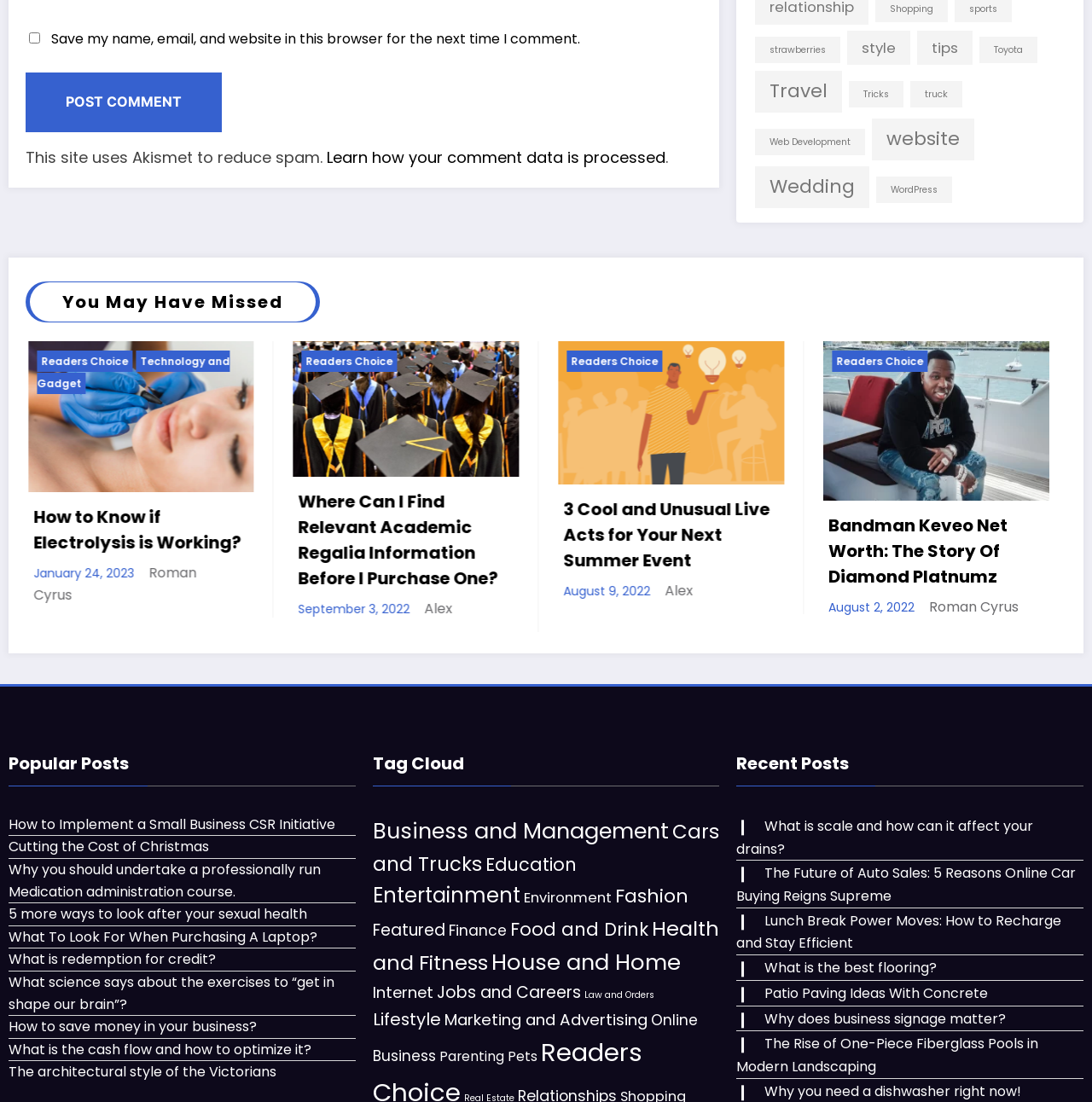Determine the bounding box coordinates in the format (top-left x, top-left y, bottom-right x, bottom-right y). Ensure all values are floating point numbers between 0 and 1. Identify the bounding box of the UI element described by: Alex

[0.123, 0.527, 0.148, 0.545]